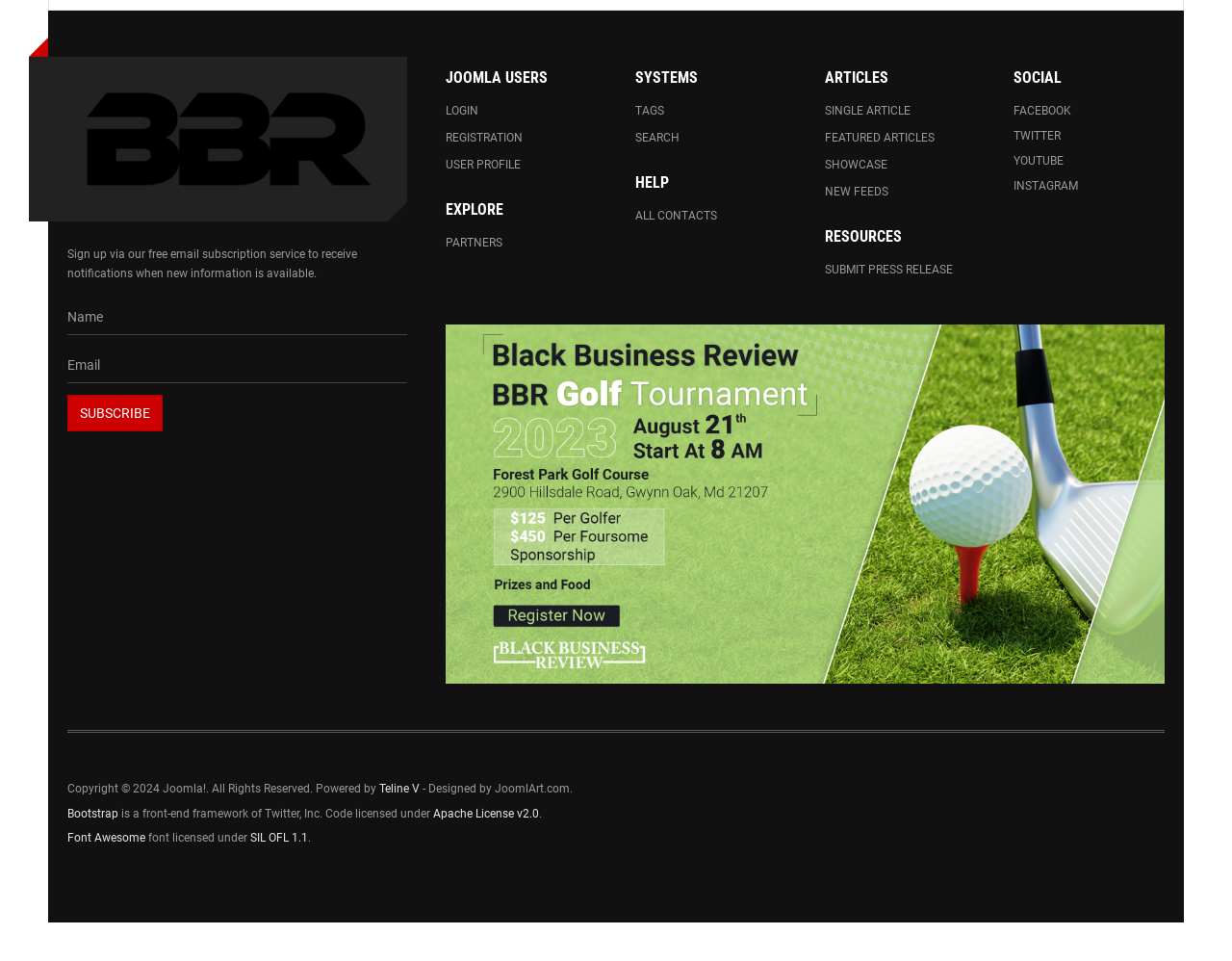Locate the bounding box coordinates of the clickable part needed for the task: "Log in to the system".

[0.362, 0.102, 0.484, 0.128]